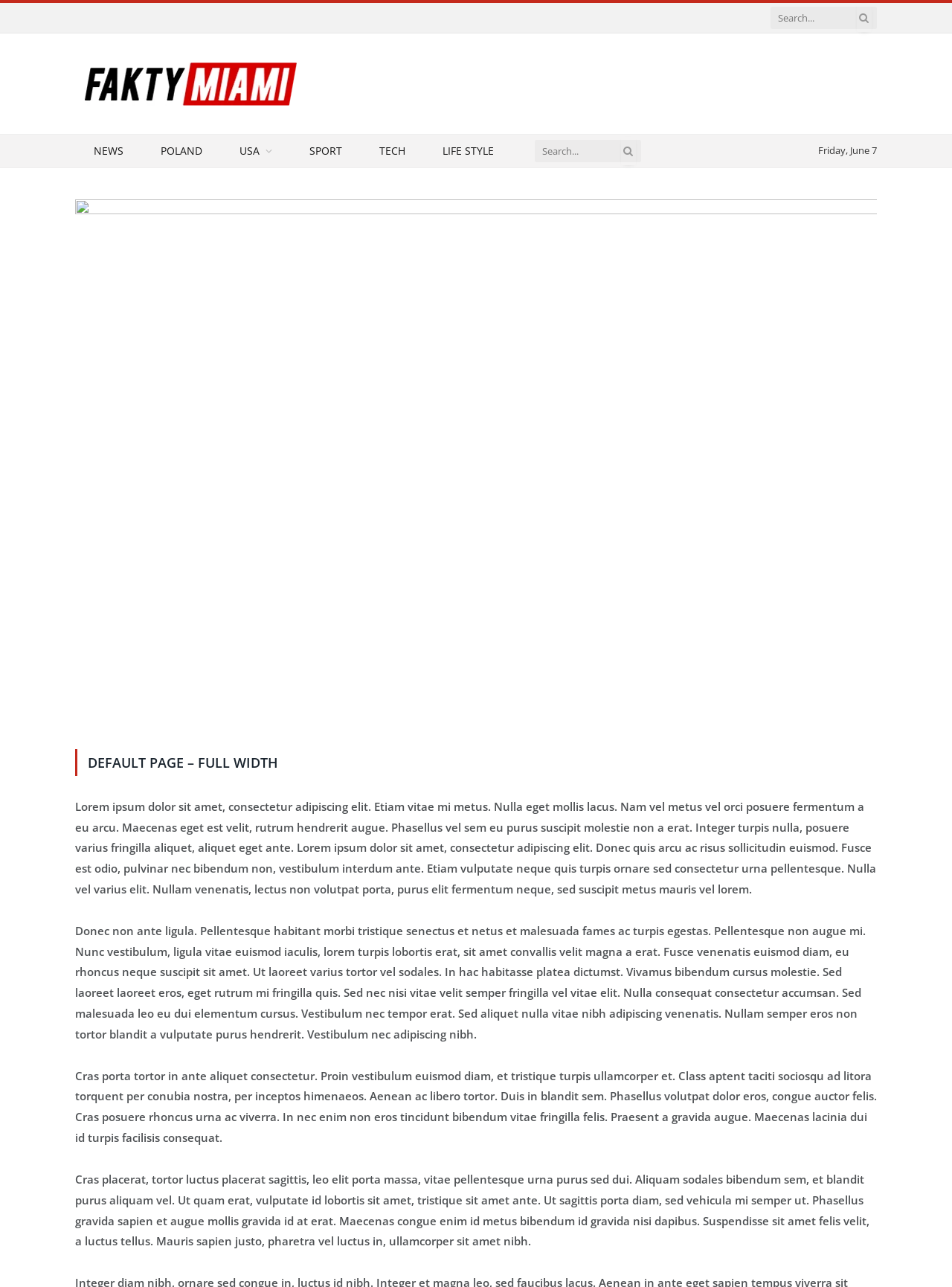How many links are there in the top navigation menu?
Look at the webpage screenshot and answer the question with a detailed explanation.

I counted the number of links in the top navigation menu by looking at the link elements with the texts 'NEWS', 'POLAND', 'USA', 'SPORT', 'TECH', and 'LIFE STYLE', which are likely to be part of the top navigation menu.